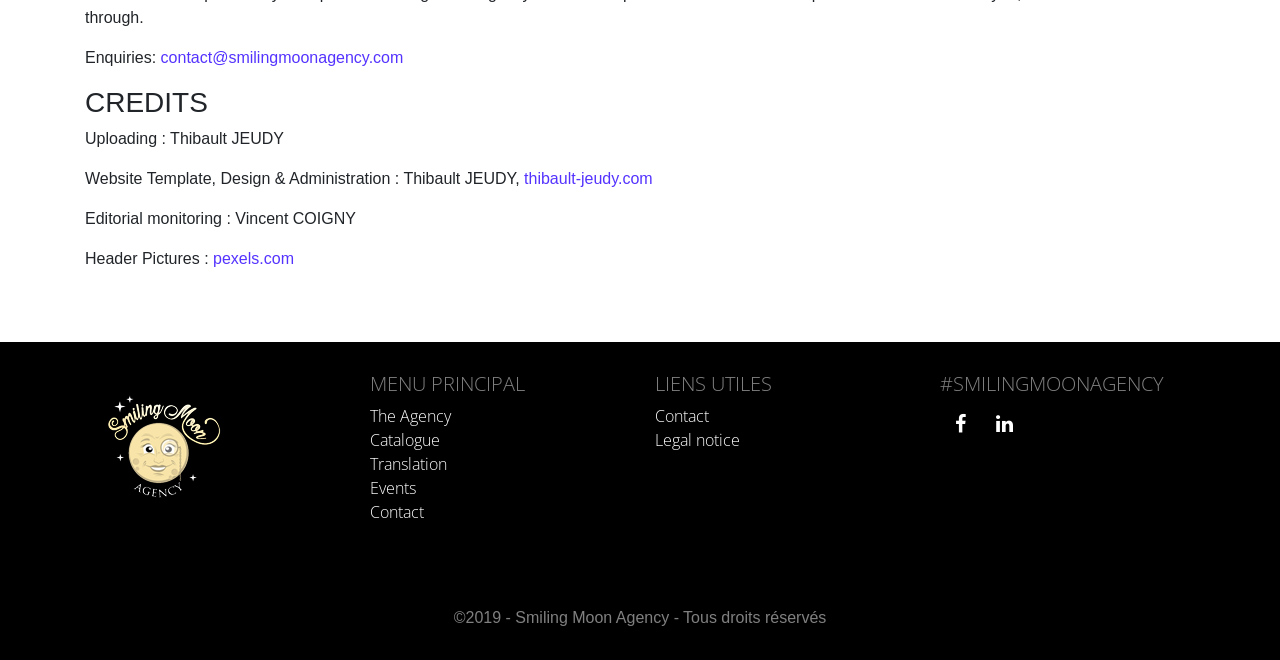Who designed the website template?
Kindly offer a detailed explanation using the data available in the image.

The website template was designed by Thibault JEUDY, as stated in the credits section of the webpage, where it says 'Website Template, Design & Administration : Thibault JEUDY'.